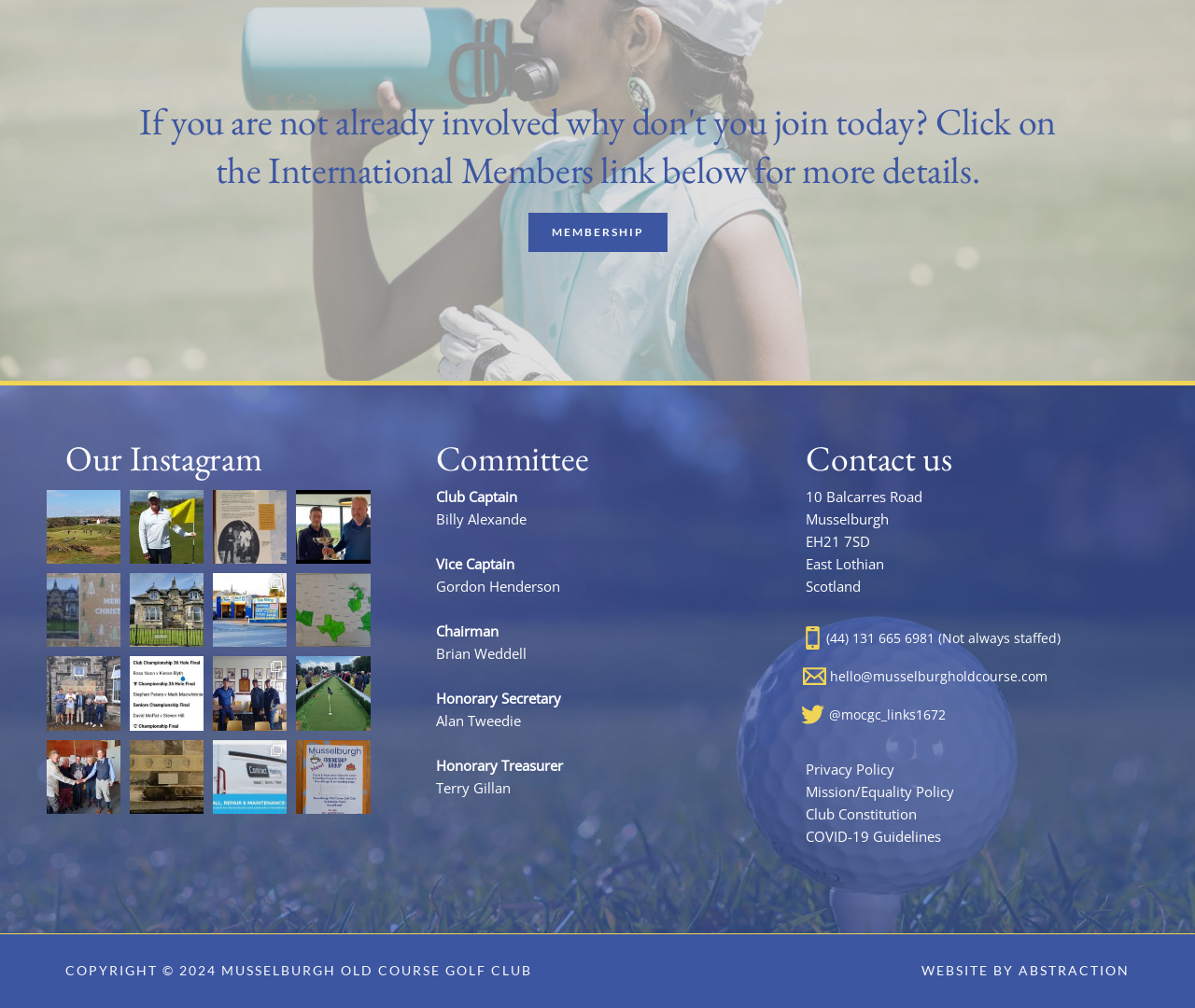What is the role of Billy Alexander?
Please look at the screenshot and answer using one word or phrase.

Club Captain